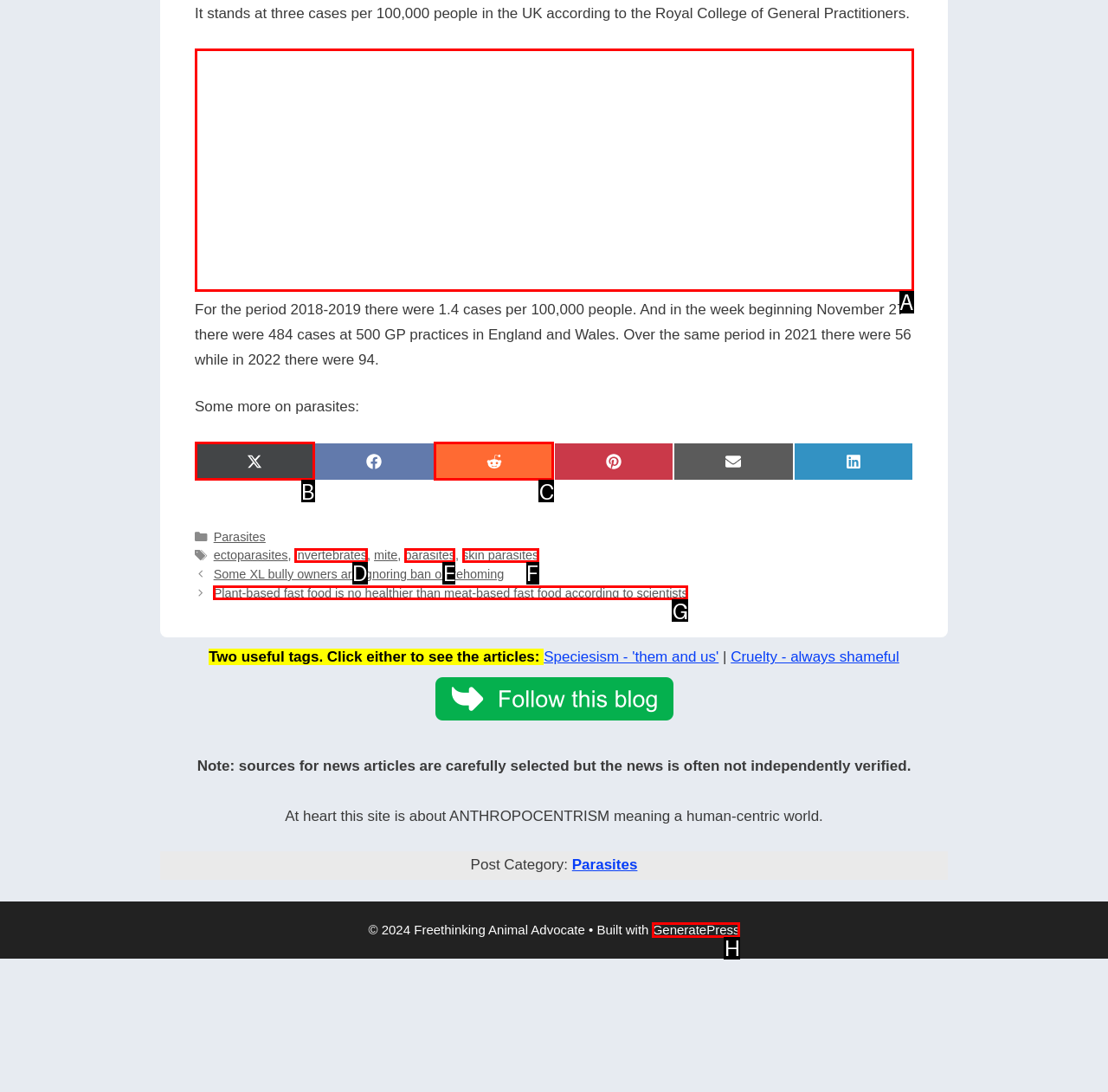Which option corresponds to the following element description: skin parasites?
Please provide the letter of the correct choice.

F